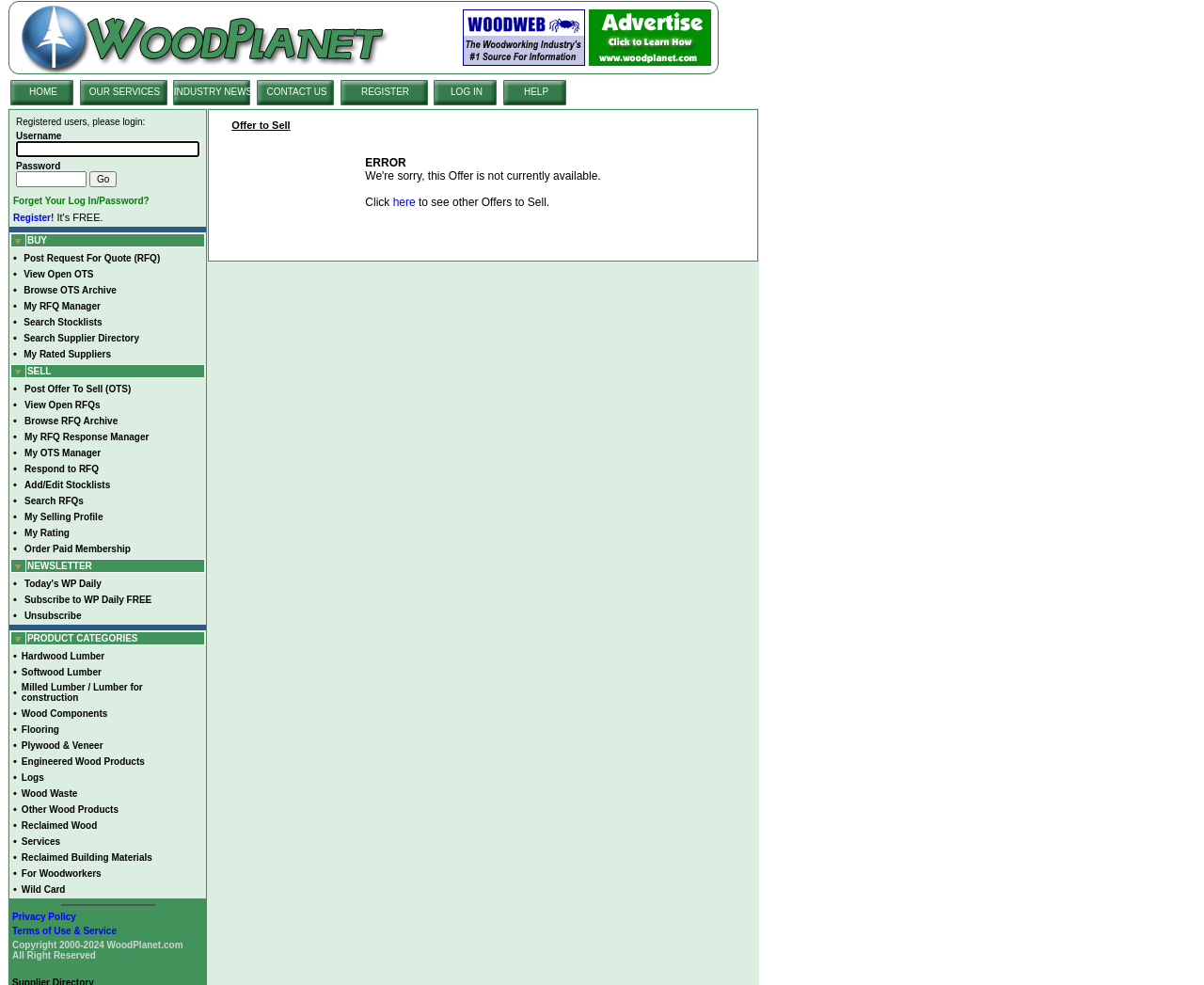Locate the UI element described by Terms of Use & Service and provide its bounding box coordinates. Use the format (top-left x, top-left y, bottom-right x, bottom-right y) with all values as floating point numbers between 0 and 1.

[0.01, 0.939, 0.097, 0.95]